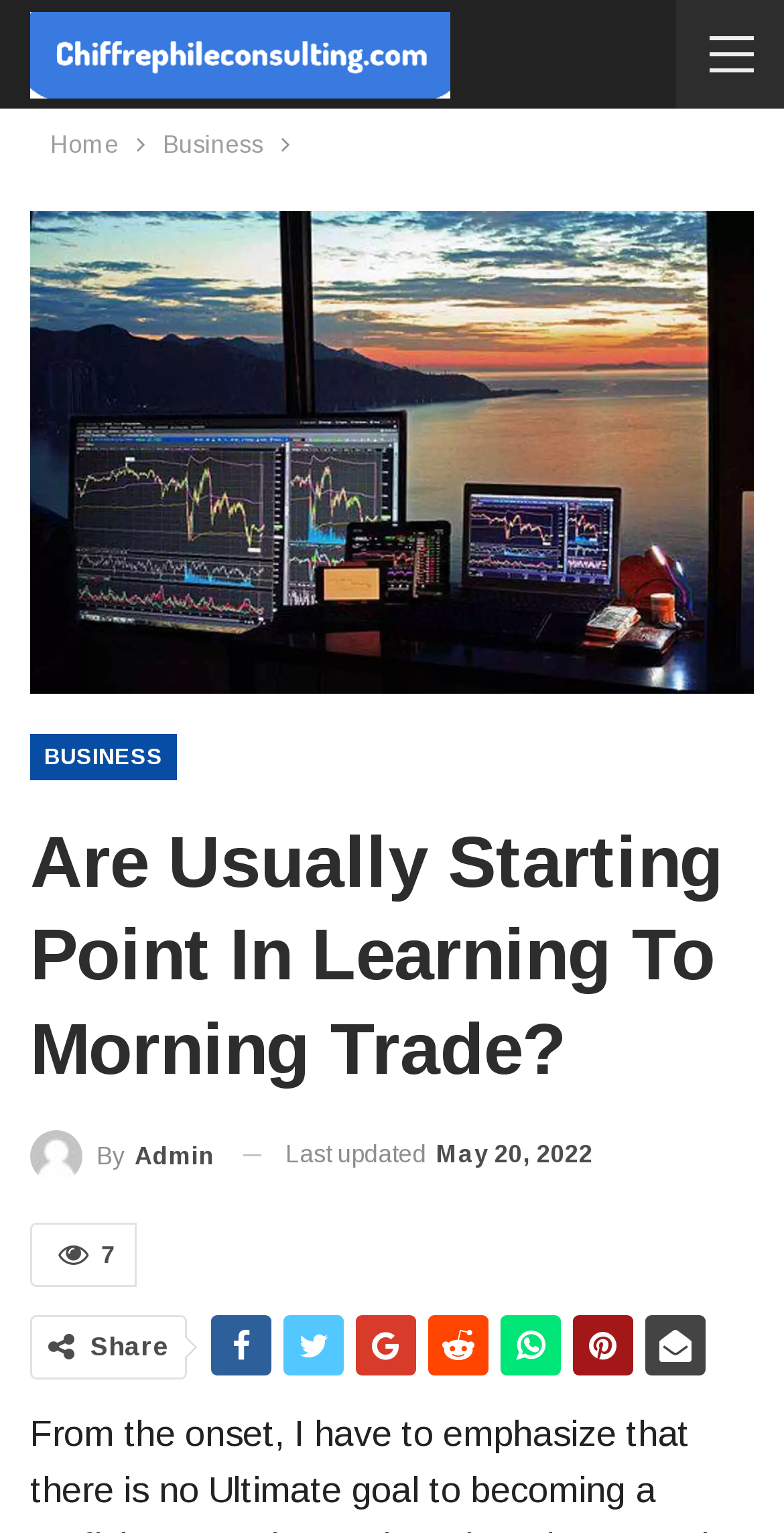Find the bounding box coordinates for the HTML element described as: "By admin". The coordinates should consist of four float values between 0 and 1, i.e., [left, top, right, bottom].

[0.038, 0.736, 0.272, 0.771]